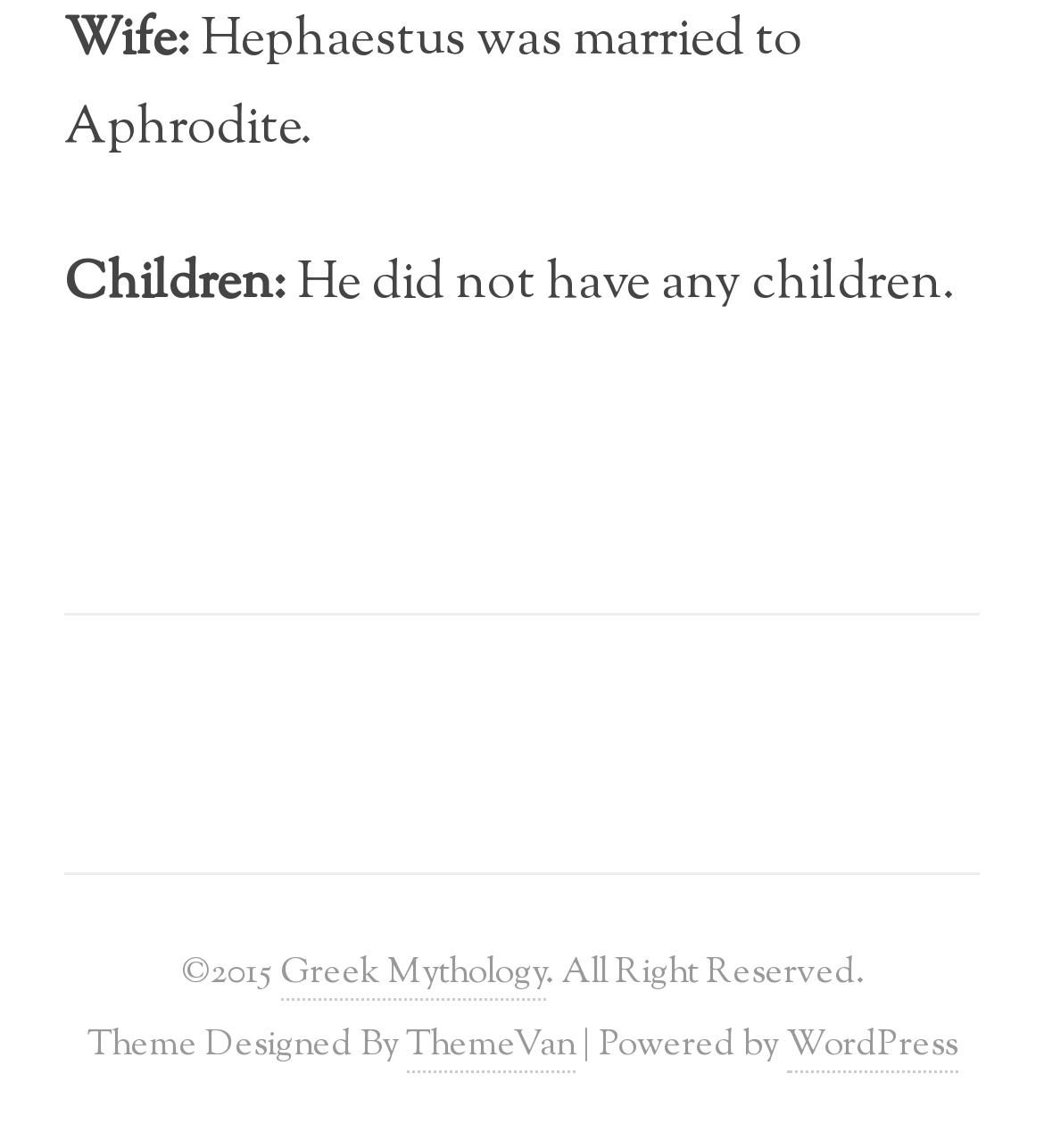What is the platform that powers the webpage?
Examine the image closely and answer the question with as much detail as possible.

The webpage is powered by WordPress, as indicated by the sentence '| Powered by WordPress' at the bottom of the webpage.